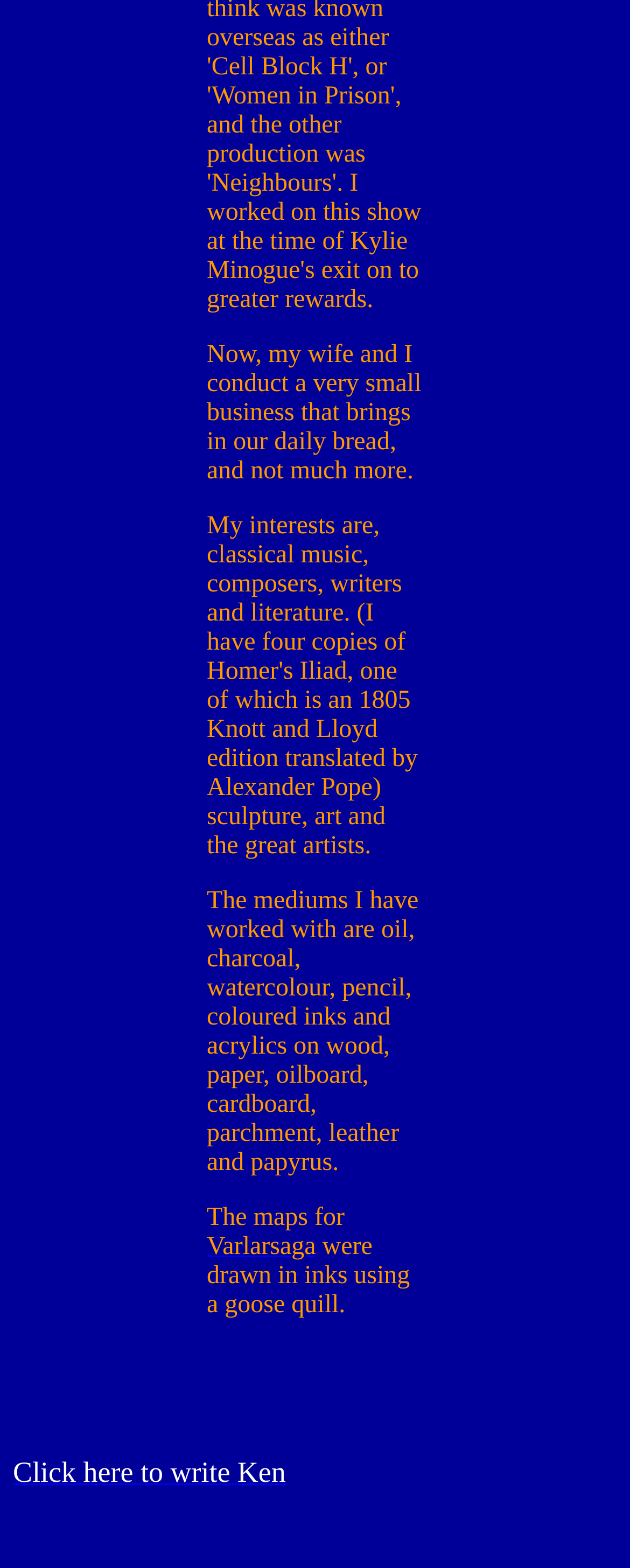What mediums has the author worked with?
Carefully examine the image and provide a detailed answer to the question.

The author lists the mediums they have worked with, including oil, charcoal, watercolour, pencil, coloured inks, and acrylics on various surfaces such as wood, paper, oilboard, cardboard, parchment, leather, and papyrus.